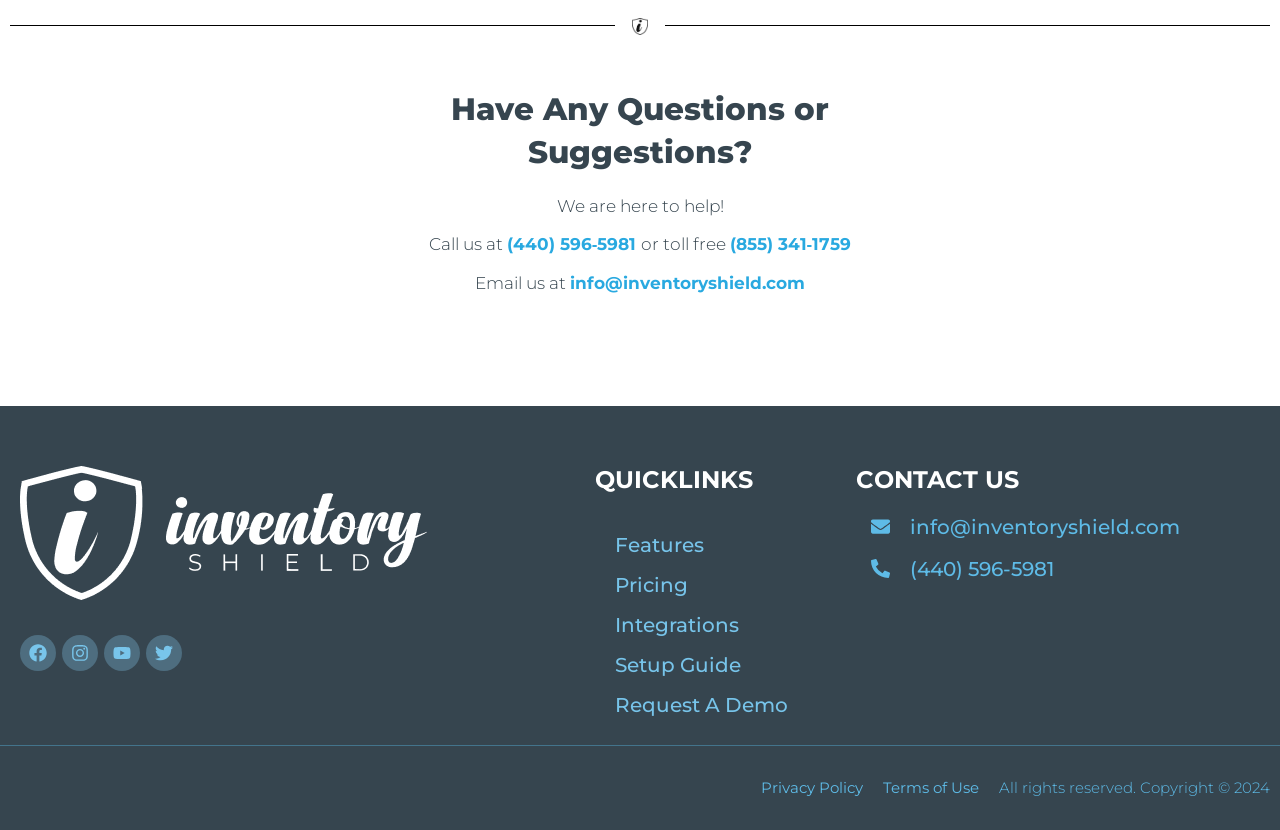Pinpoint the bounding box coordinates of the clickable element needed to complete the instruction: "Contact via email". The coordinates should be provided as four float numbers between 0 and 1: [left, top, right, bottom].

None